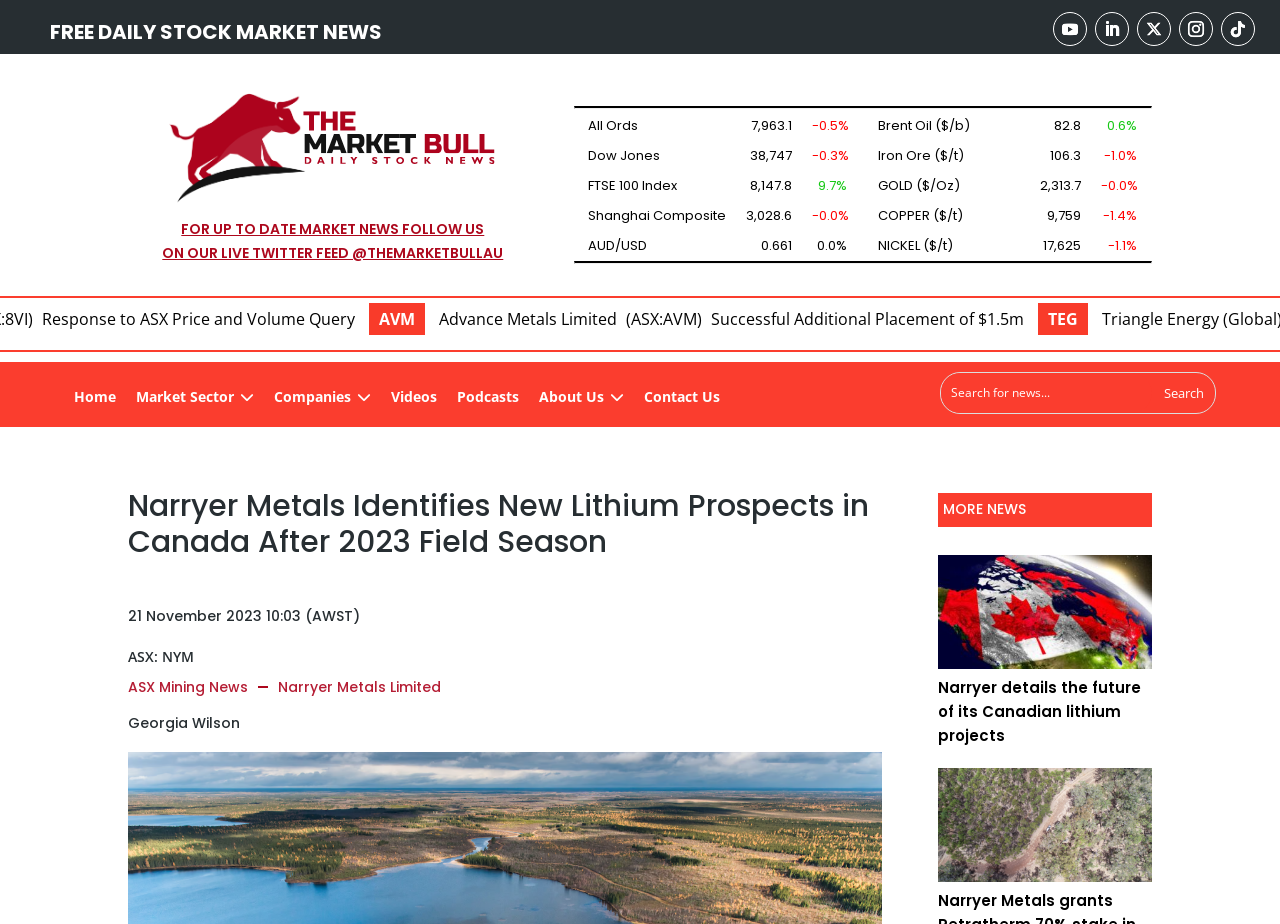Identify and extract the heading text of the webpage.

Narryer Metals Identifies New Lithium Prospects in Canada After 2023 Field Season